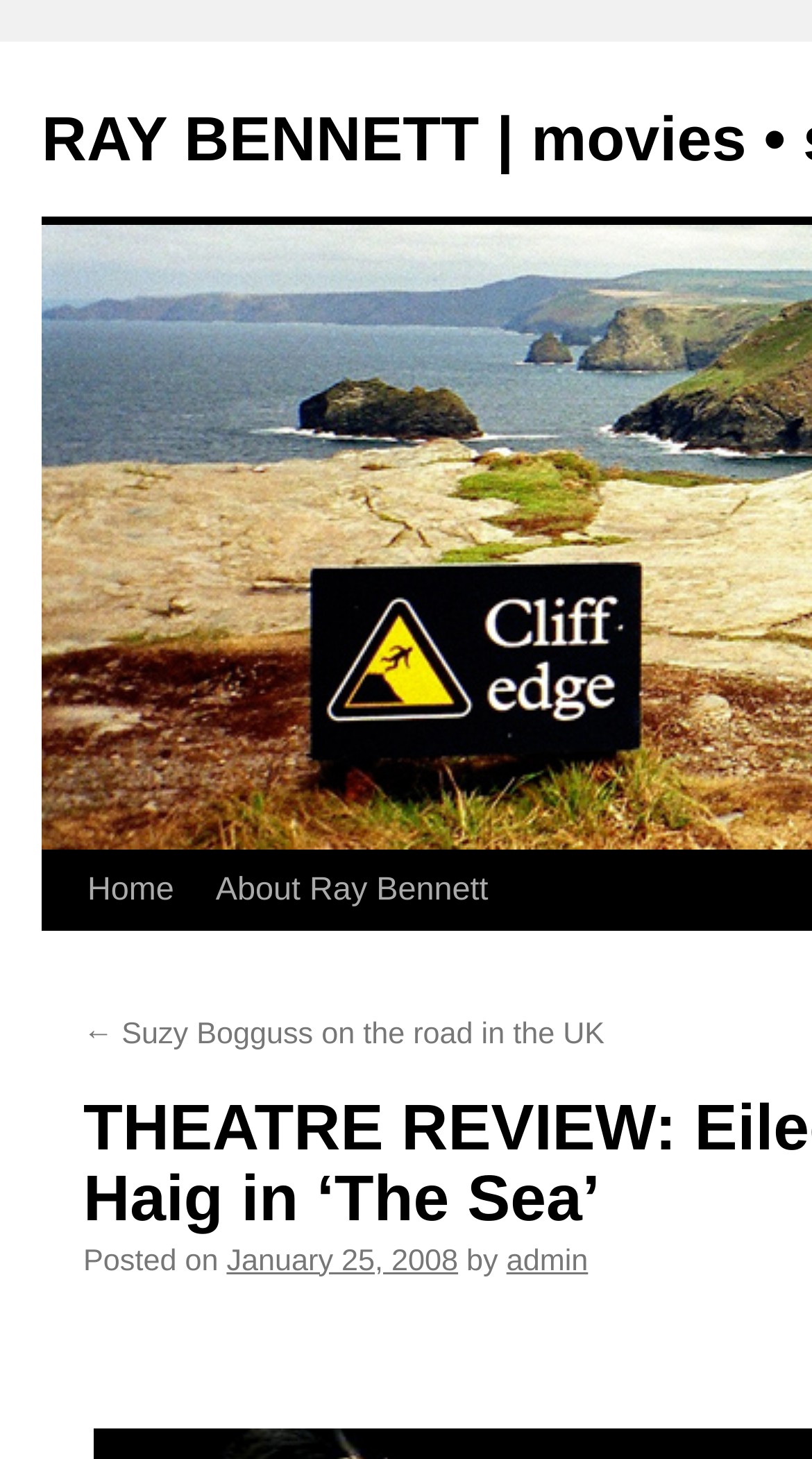What is the previous article about?
Respond to the question with a single word or phrase according to the image.

Suzy Bogguss on the road in the UK